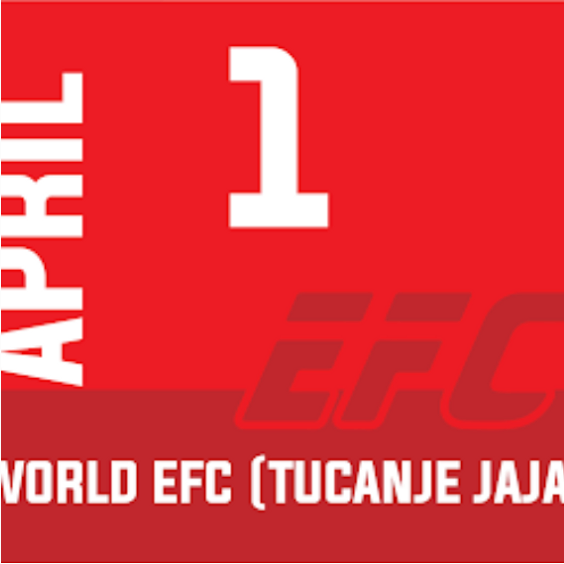What is the theme of the event? Observe the screenshot and provide a one-word or short phrase answer.

Cultural or entertainment